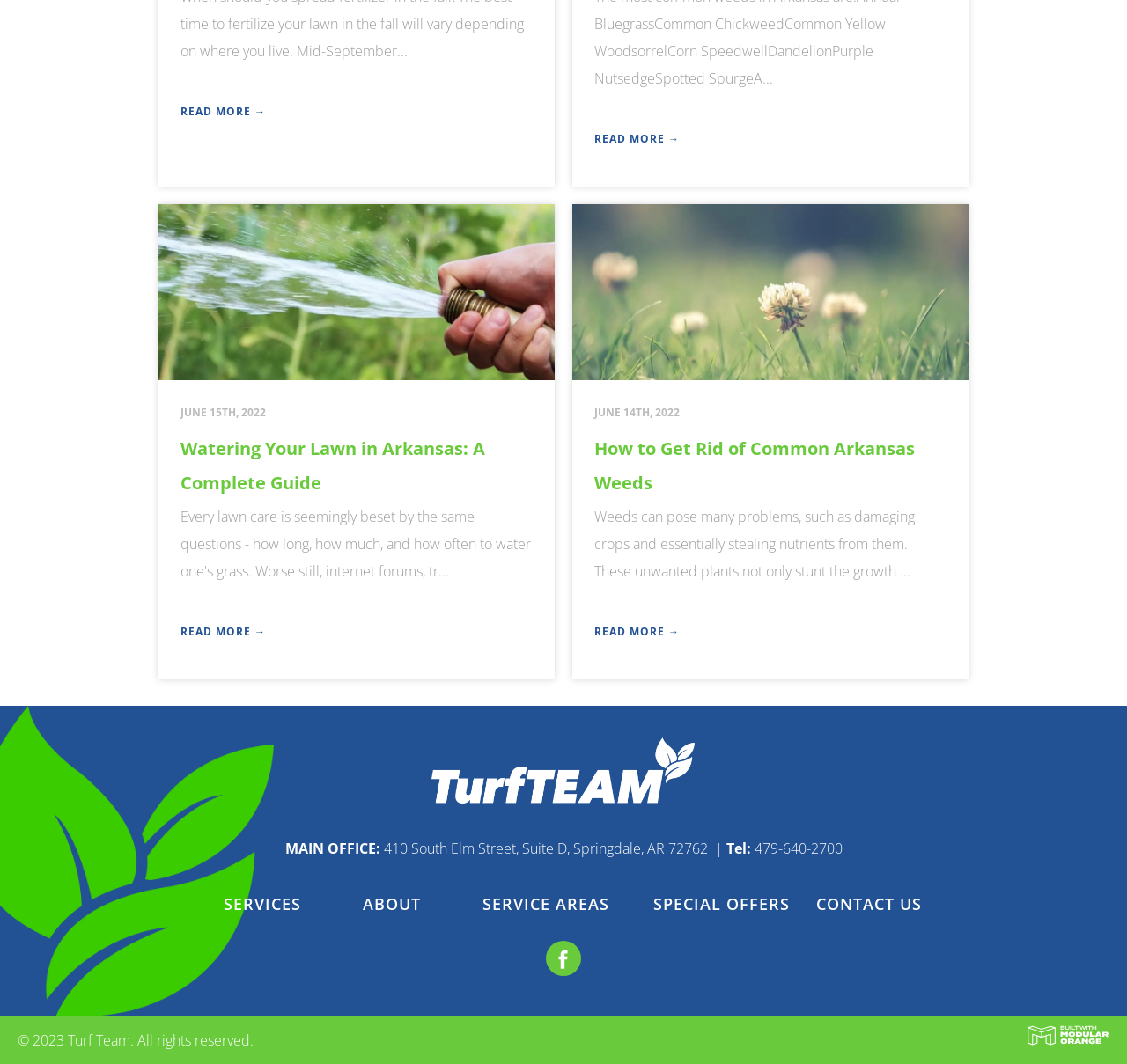What is the name of the company?
Please provide a detailed and thorough answer to the question.

I found the name of the company by looking at the link element with the bounding box coordinates [0.383, 0.714, 0.617, 0.732] which contains the company name 'Turf Team'.